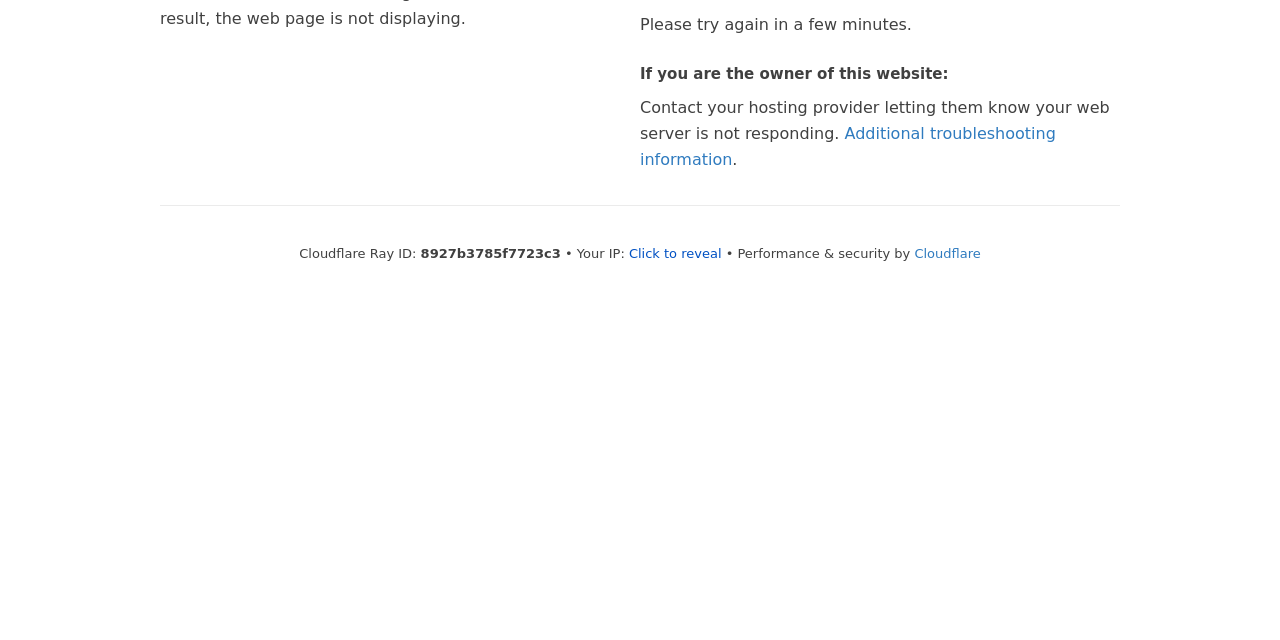From the webpage screenshot, predict the bounding box of the UI element that matches this description: "Additional troubleshooting information".

[0.5, 0.193, 0.825, 0.263]